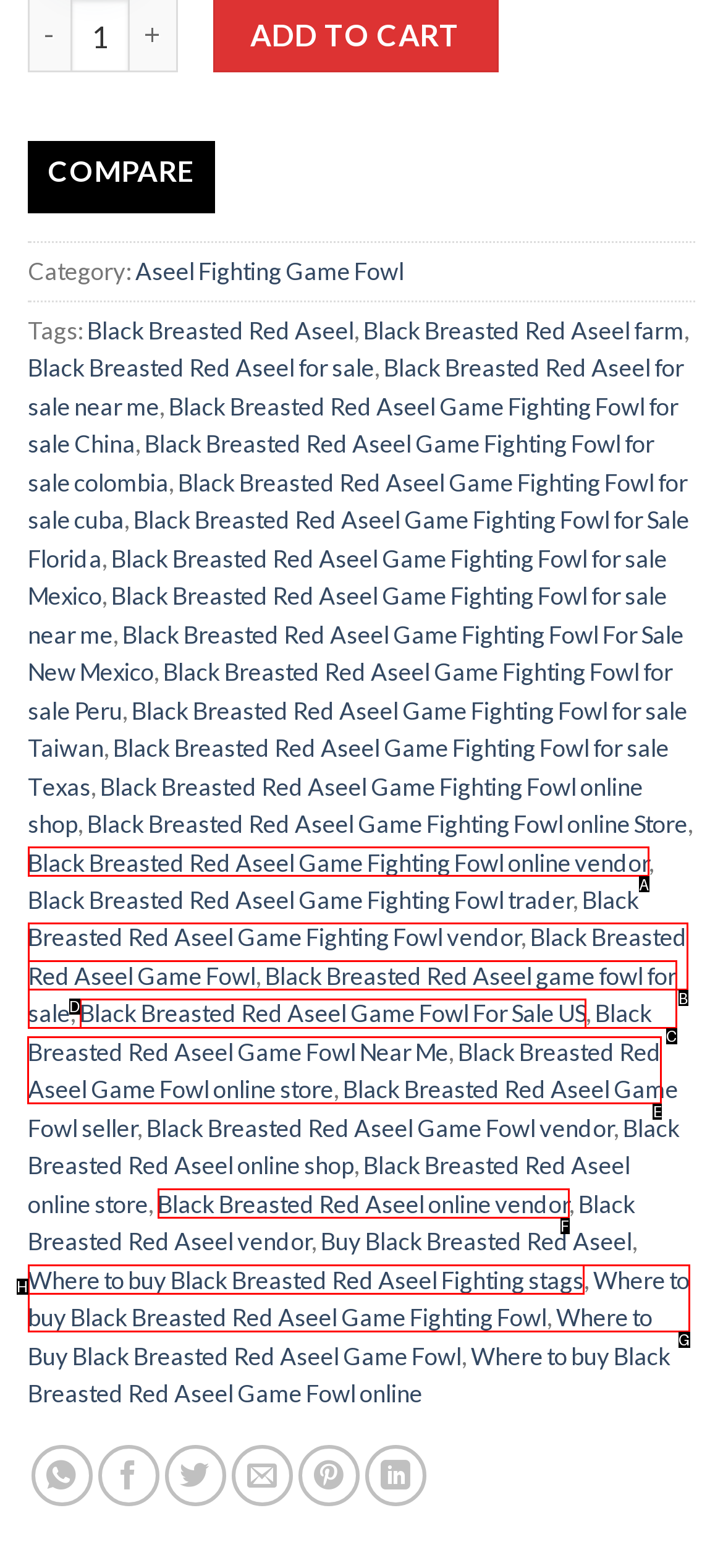Look at the highlighted elements in the screenshot and tell me which letter corresponds to the task: Click on 'Black Breasted Red Aseel Game Fowl online store' link.

E